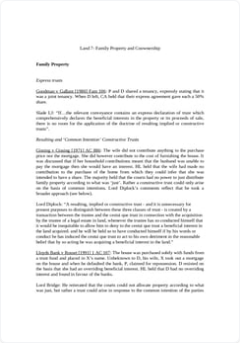What is the main topic of discussion in the document?
Using the image as a reference, give an elaborate response to the question.

The title of the document, 'Land Law: Family Property and Coconveyancing', and the content of the text, which includes references to cases, legal principles, and concepts such as express trusts, suggest that the main topic of discussion in the document is family property law.